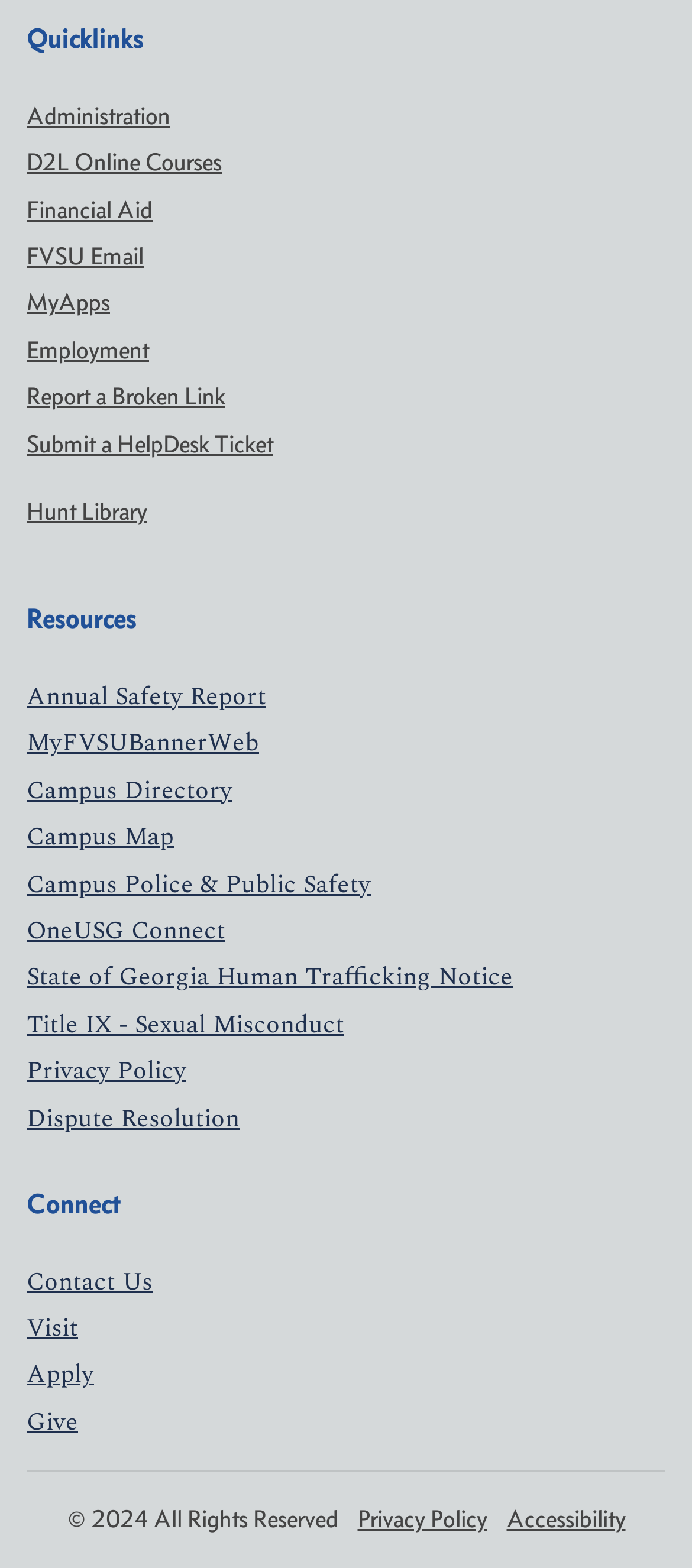Locate the bounding box coordinates of the element you need to click to accomplish the task described by this instruction: "Check the Privacy Policy".

[0.517, 0.959, 0.704, 0.979]